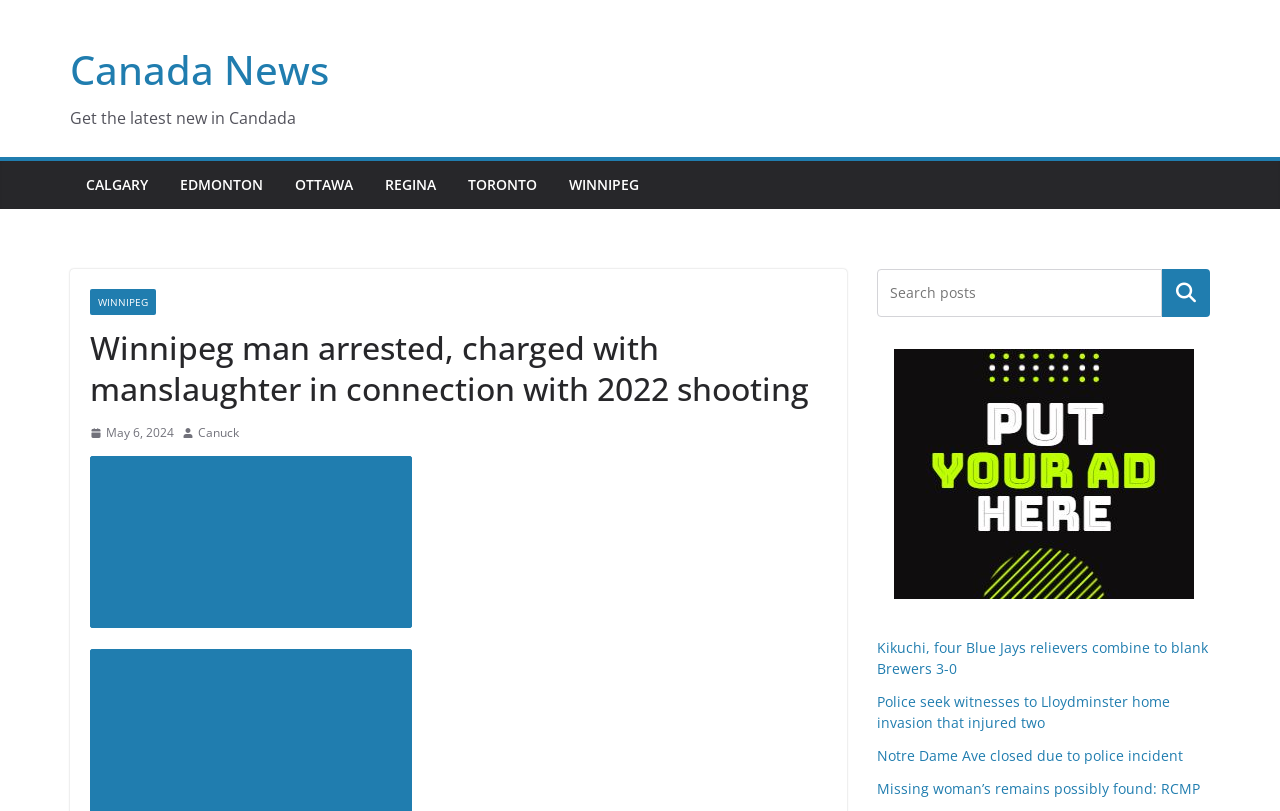Can you specify the bounding box coordinates of the area that needs to be clicked to fulfill the following instruction: "Read about Winnipeg man arrested"?

[0.07, 0.403, 0.646, 0.506]